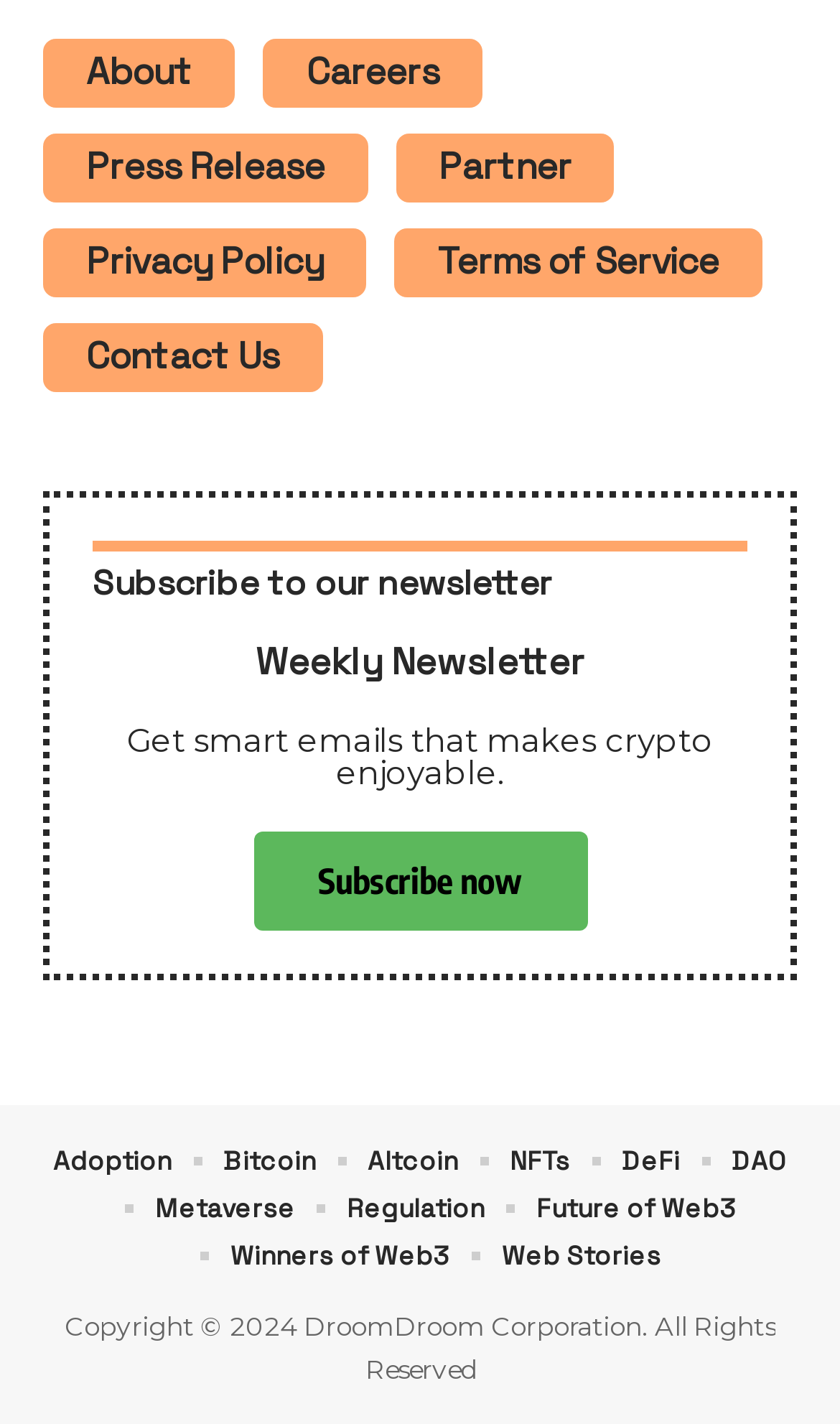Can you find the bounding box coordinates for the UI element given this description: "Privacy Policy"? Provide the coordinates as four float numbers between 0 and 1: [left, top, right, bottom].

[0.09, 0.16, 0.398, 0.208]